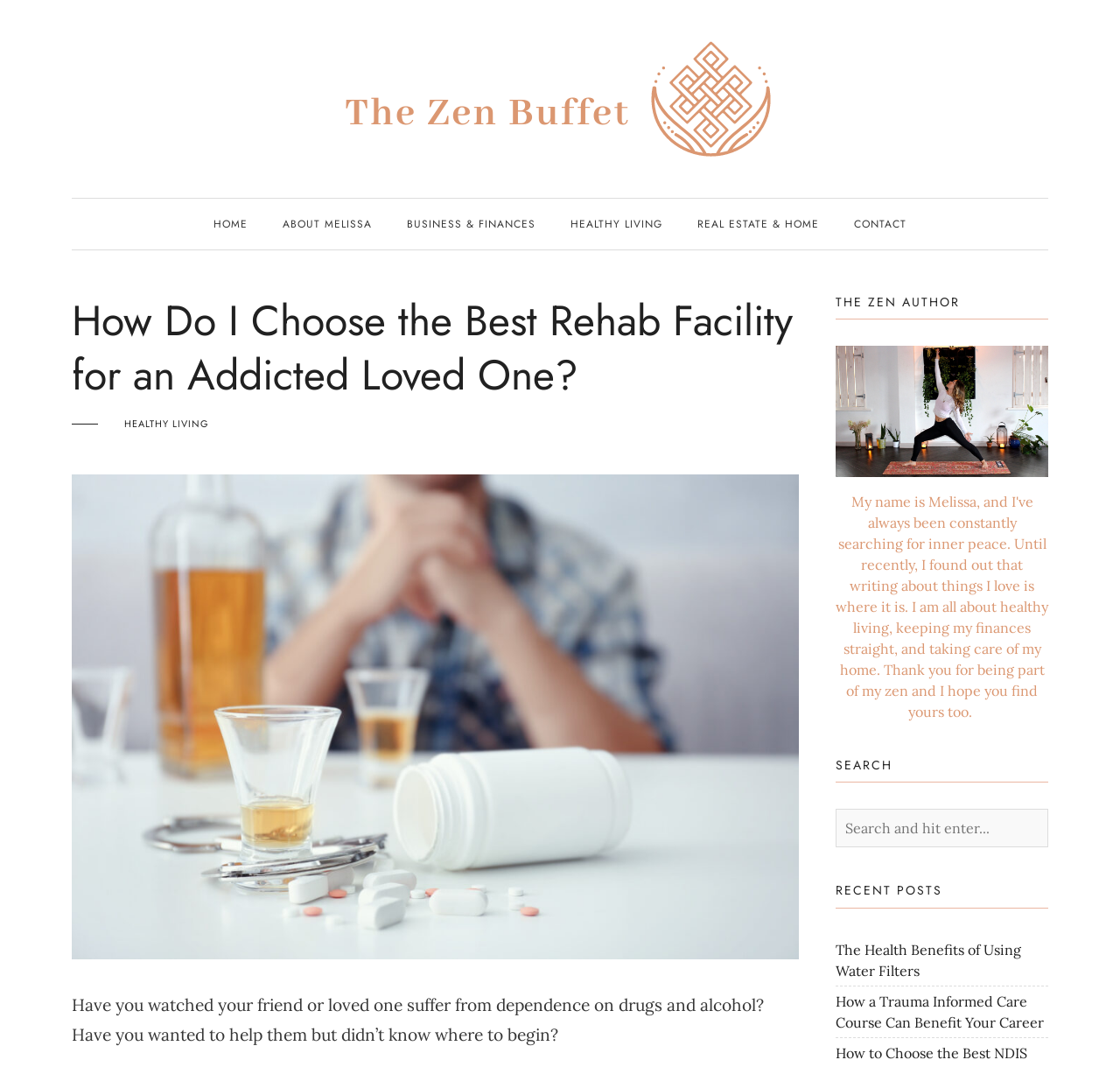Identify the bounding box coordinates of the region that needs to be clicked to carry out this instruction: "search for a topic". Provide these coordinates as four float numbers ranging from 0 to 1, i.e., [left, top, right, bottom].

[0.746, 0.758, 0.936, 0.794]